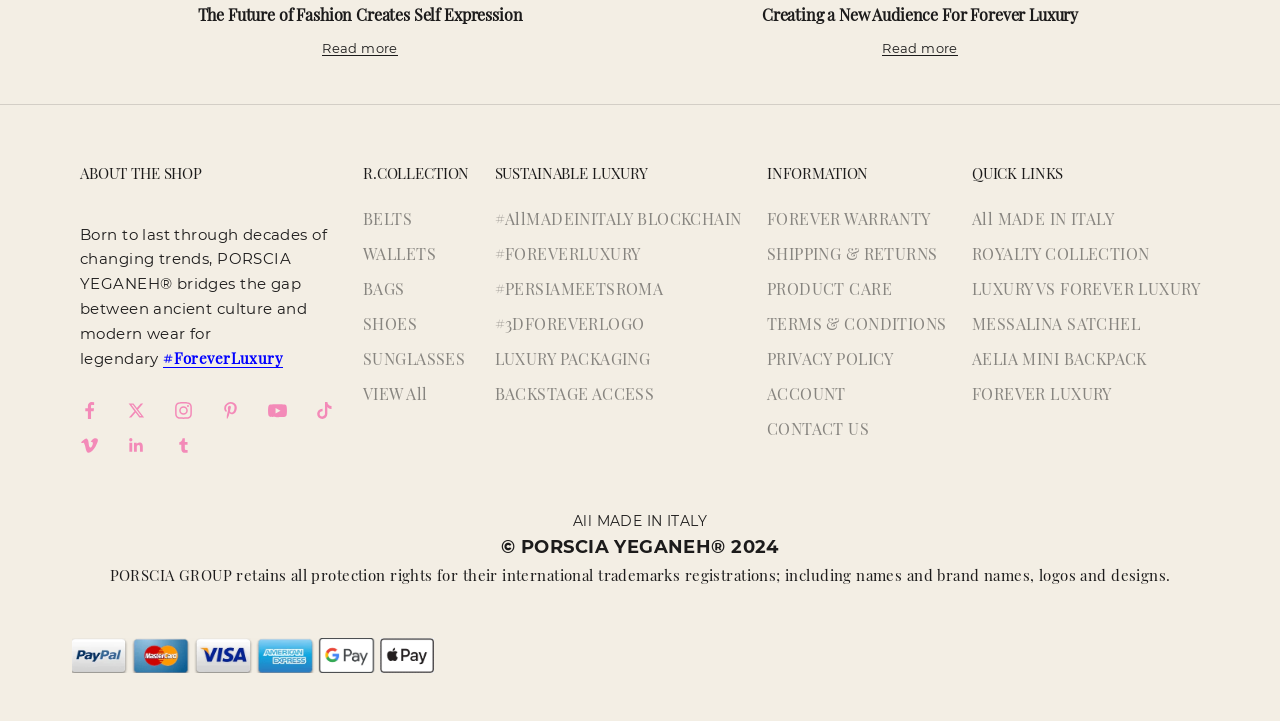What is the copyright year of PORSCIA YEGANEH?
Based on the visual details in the image, please answer the question thoroughly.

I found the answer by looking at the link '© PORSCIA YEGANEH 2024' at the bottom of the webpage, which indicates that the copyright year of PORSCIA YEGANEH is 2024.